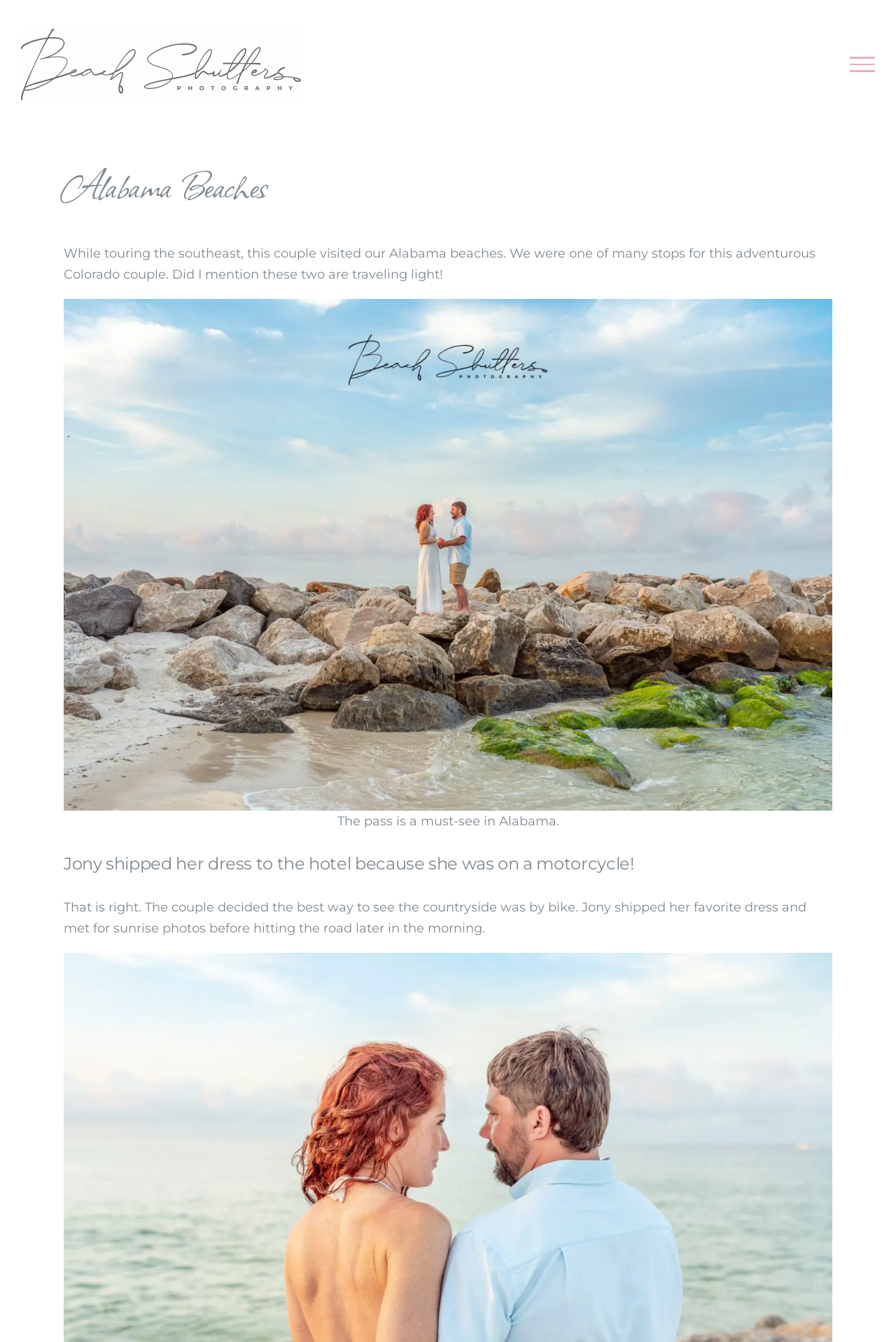What is the name of the photography company?
Look at the image and respond with a one-word or short phrase answer.

Beach Shutters Photography